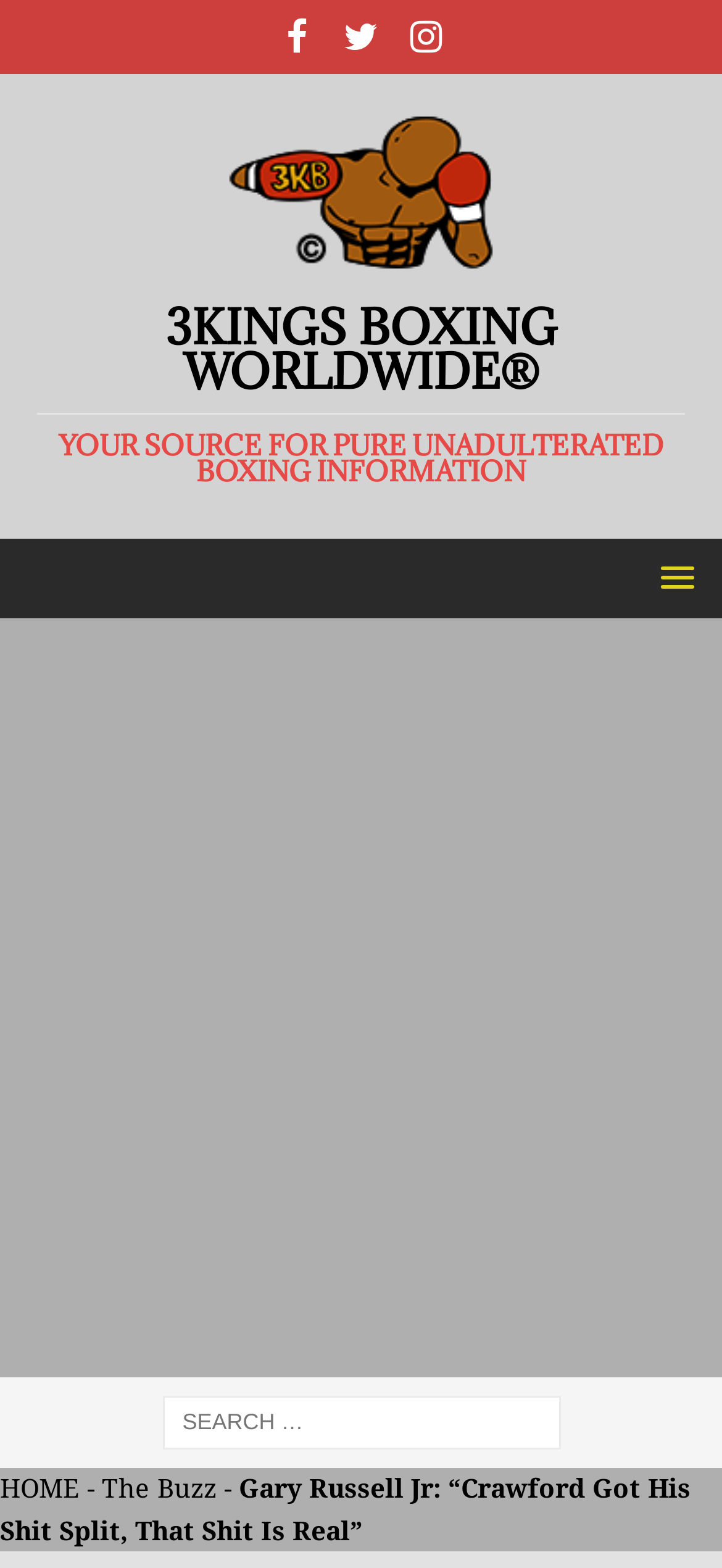What is the topic of the current article?
Make sure to answer the question with a detailed and comprehensive explanation.

The topic of the current article can be found in the title of the article, which is 'Gary Russell Jr: “Crawford Got His Shit Split, That Shit Is Real”', indicating that the article is about Gary Russell Jr and his statement about Terence Crawford.